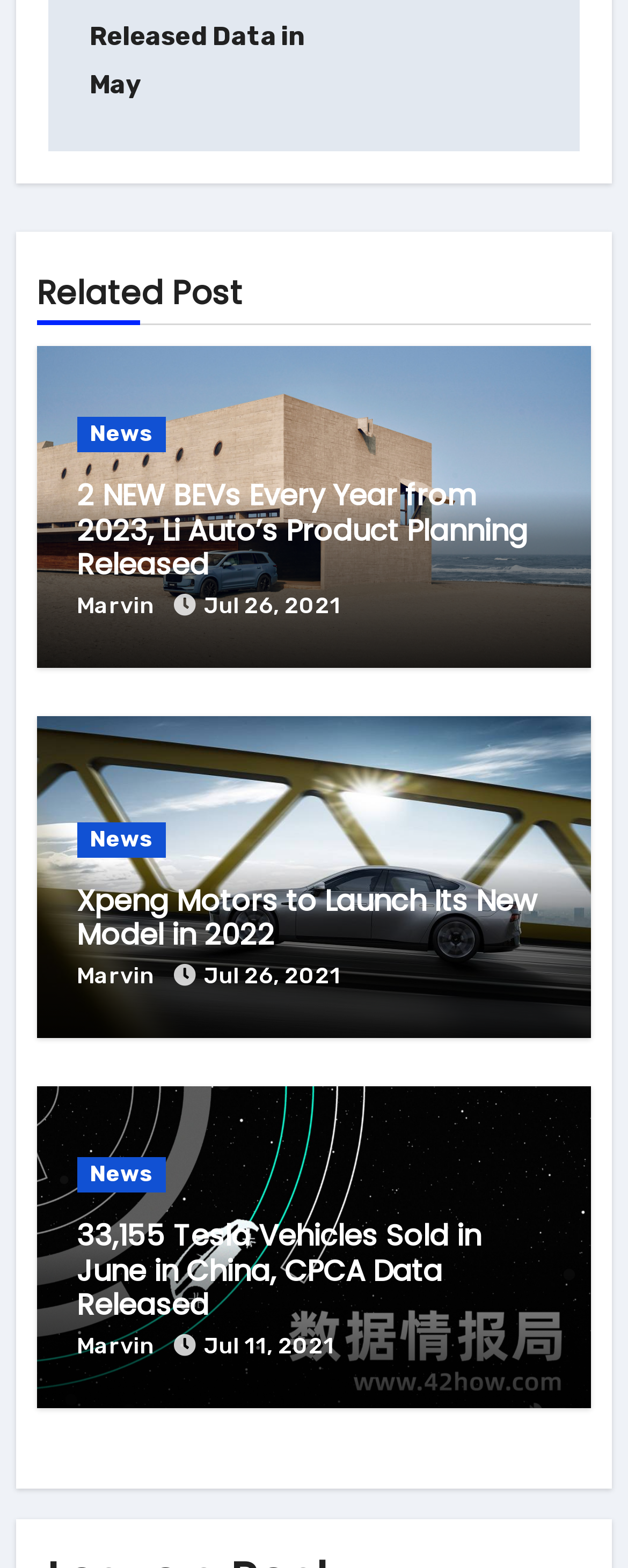Locate the bounding box coordinates for the element described below: "Jul 26, 2021". The coordinates must be four float values between 0 and 1, formatted as [left, top, right, bottom].

[0.325, 0.377, 0.543, 0.395]